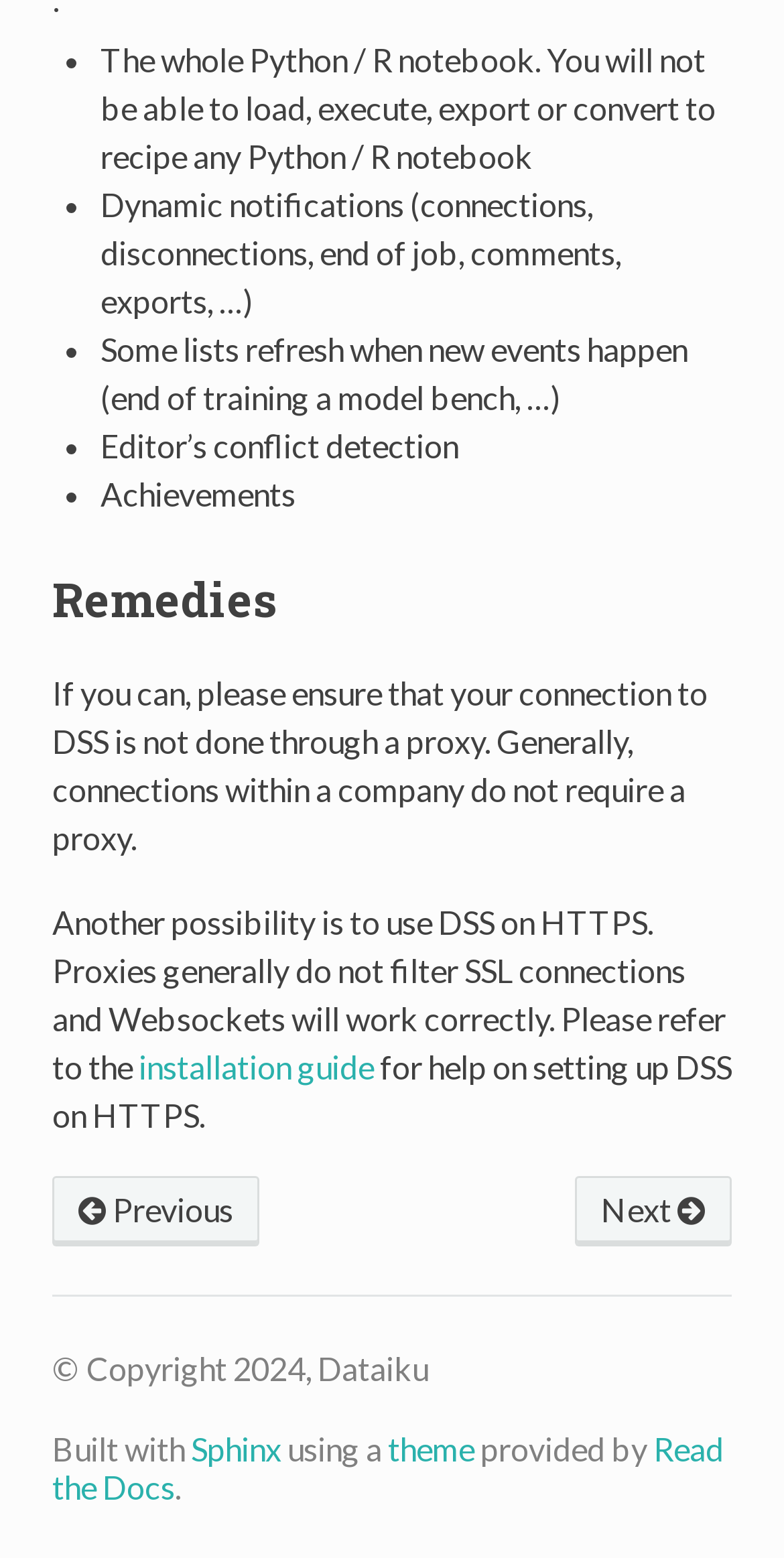What is the copyright year?
Look at the screenshot and respond with one word or a short phrase.

2024